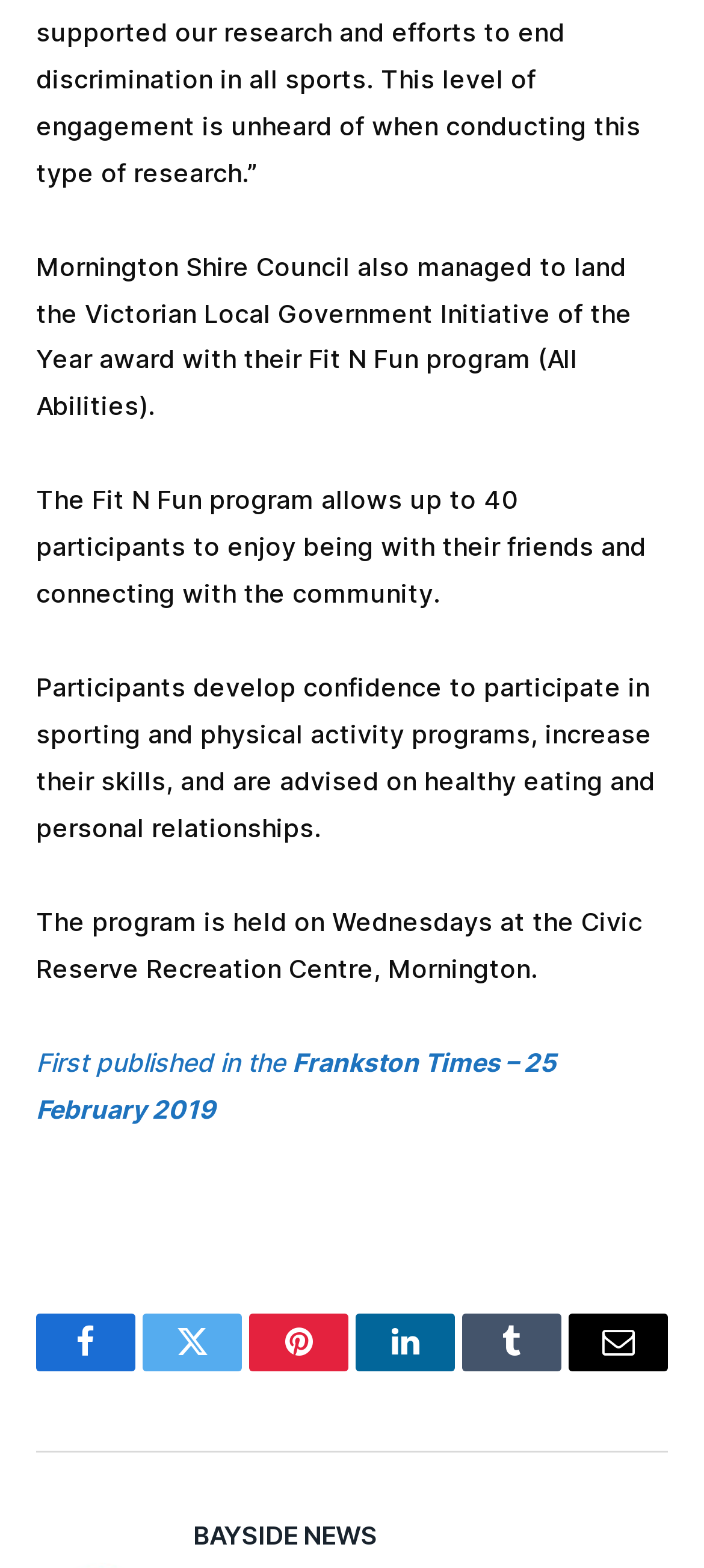Examine the image and give a thorough answer to the following question:
How many participants can enjoy the Fit N Fun program?

The answer can be found in the second StaticText element, which mentions that the Fit N Fun program allows up to 40 participants to enjoy being with their friends and connecting with the community.